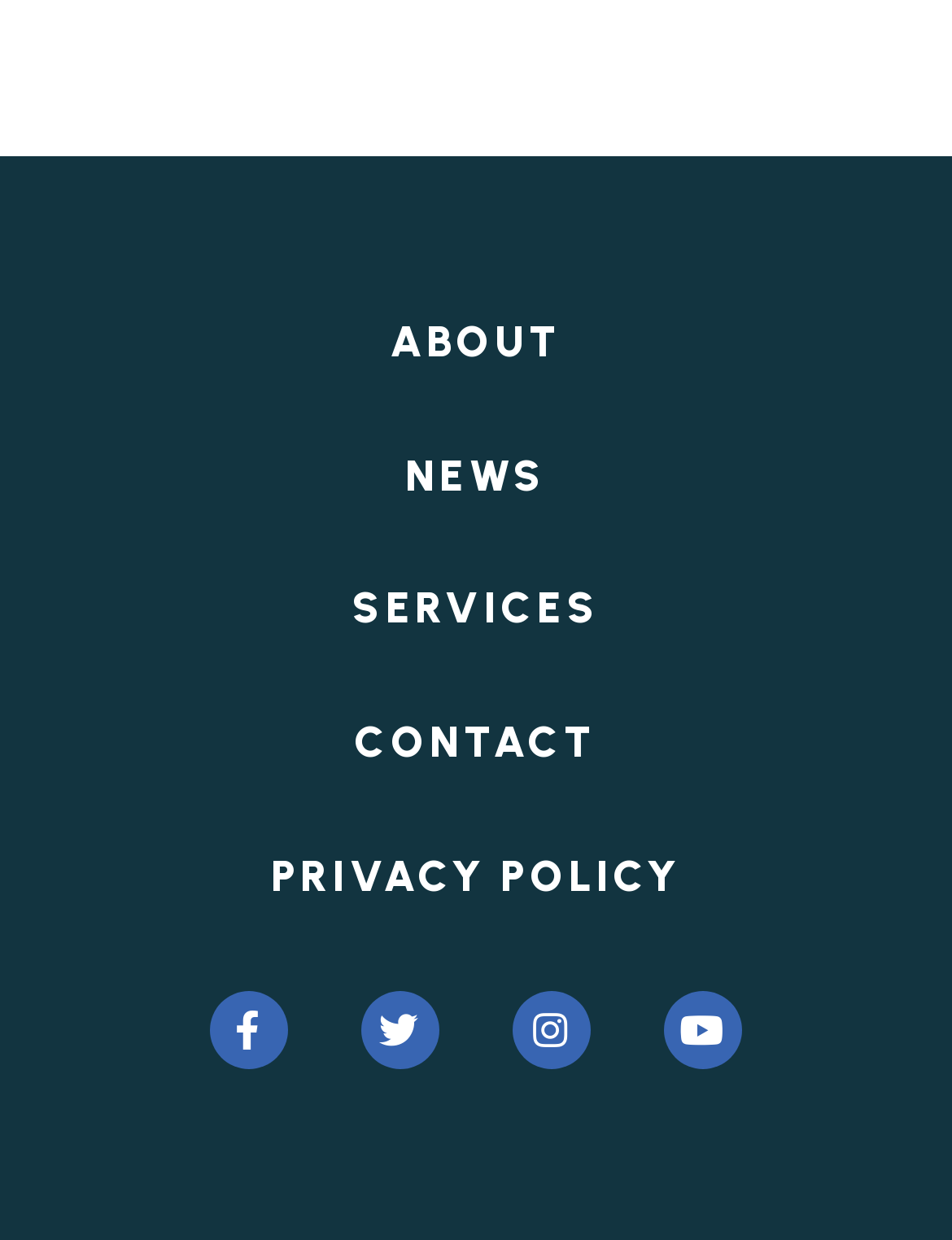Determine the bounding box coordinates for the element that should be clicked to follow this instruction: "go to about page". The coordinates should be given as four float numbers between 0 and 1, in the format [left, top, right, bottom].

[0.285, 0.224, 0.715, 0.332]